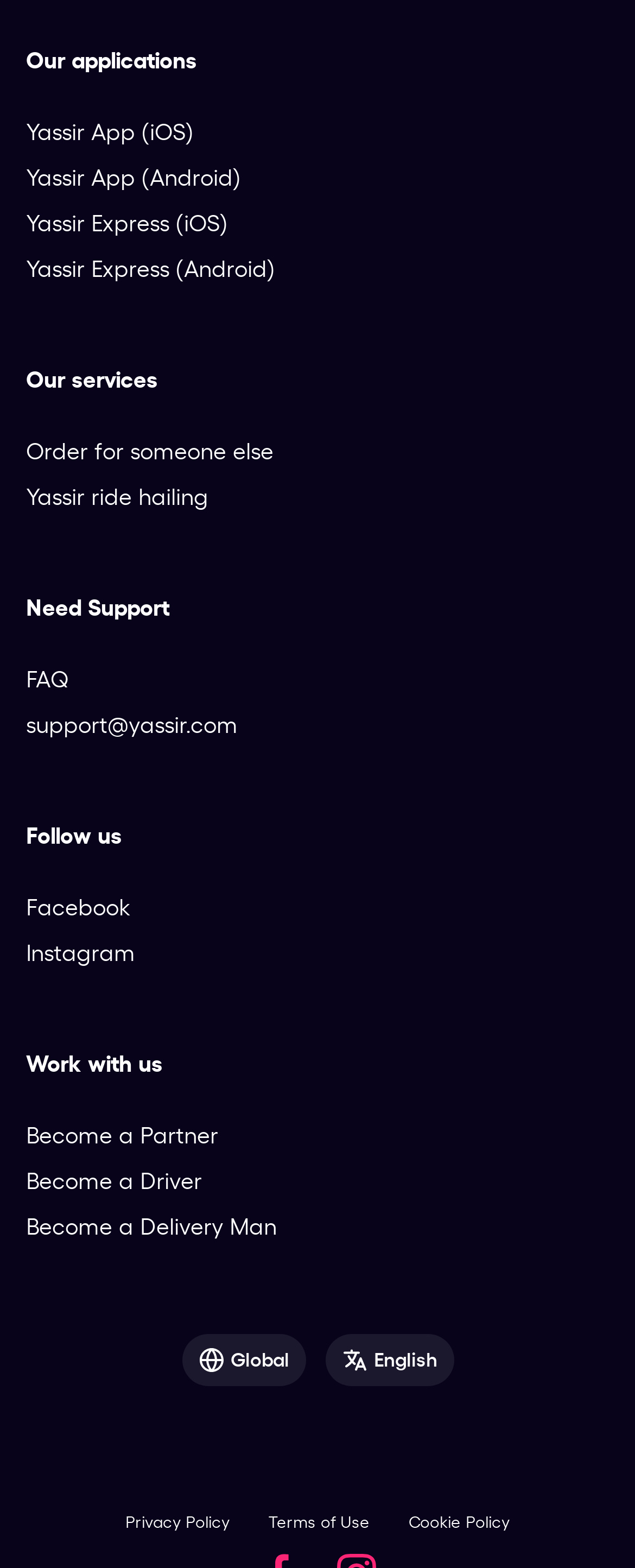What is the first application listed? Observe the screenshot and provide a one-word or short phrase answer.

Yassir App (iOS)